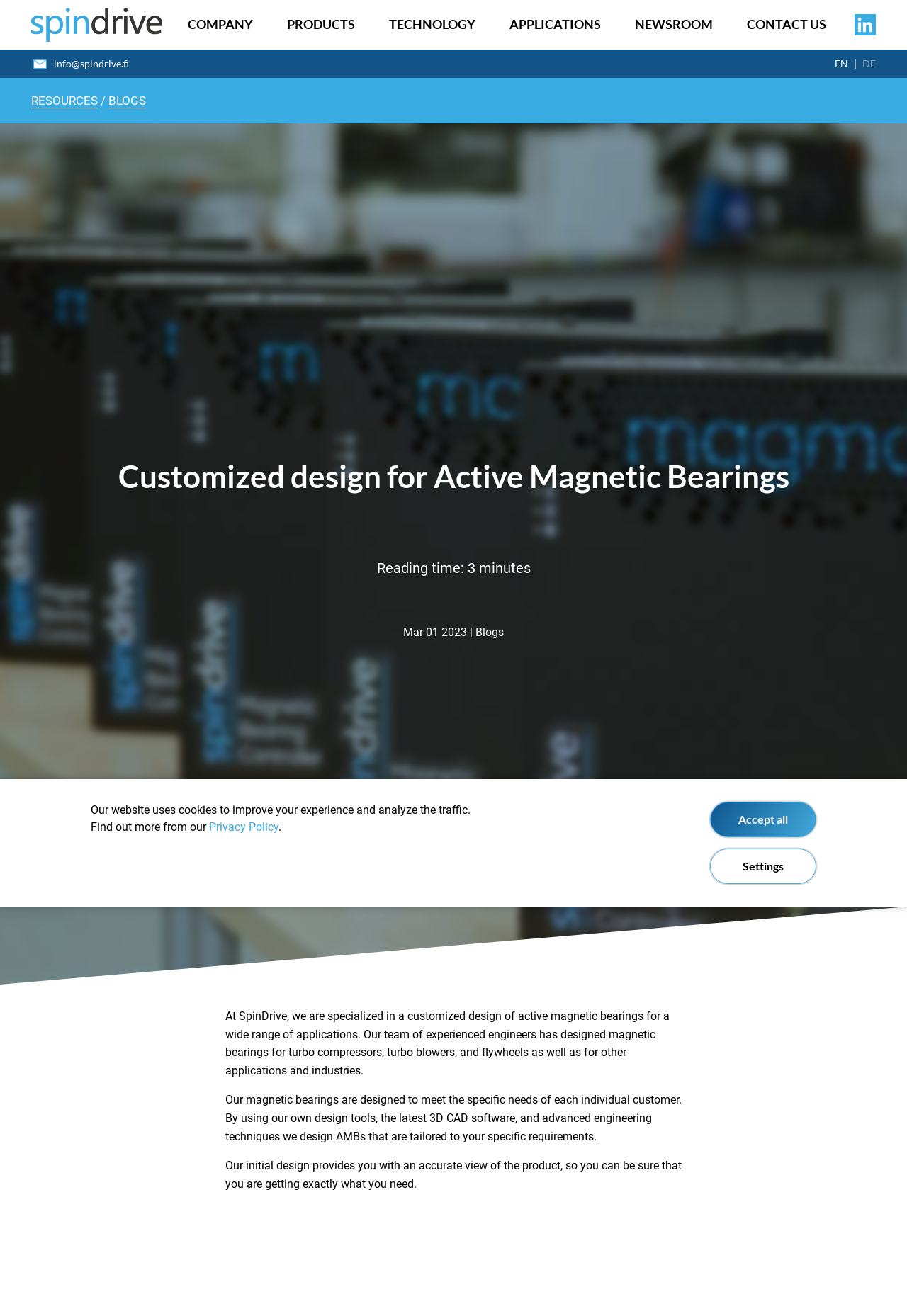What is the company name?
Refer to the screenshot and answer in one word or phrase.

SpinDrive